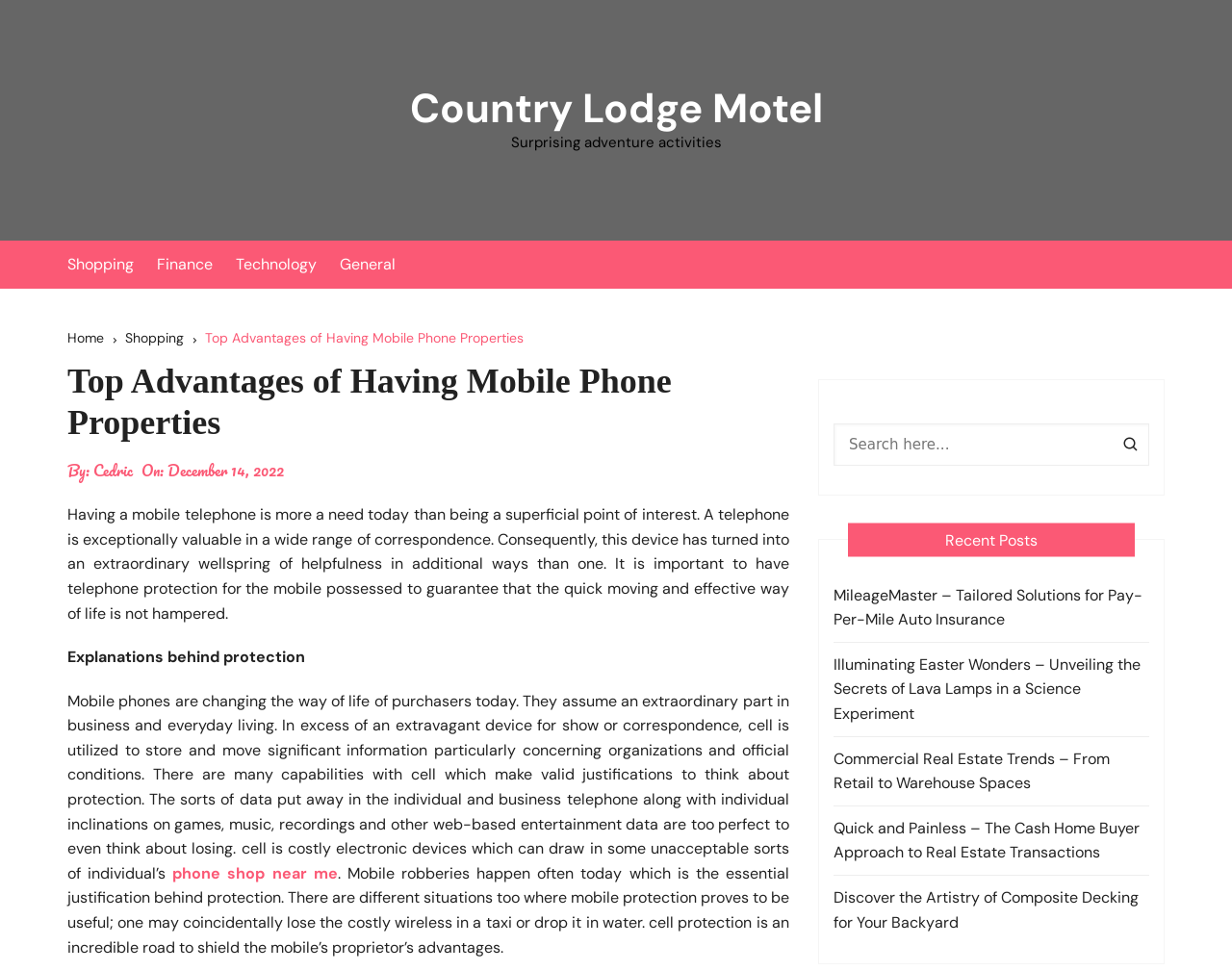Identify the bounding box coordinates of the clickable section necessary to follow the following instruction: "Search for something in the search box". The coordinates should be presented as four float numbers from 0 to 1, i.e., [left, top, right, bottom].

[0.677, 0.436, 0.933, 0.479]